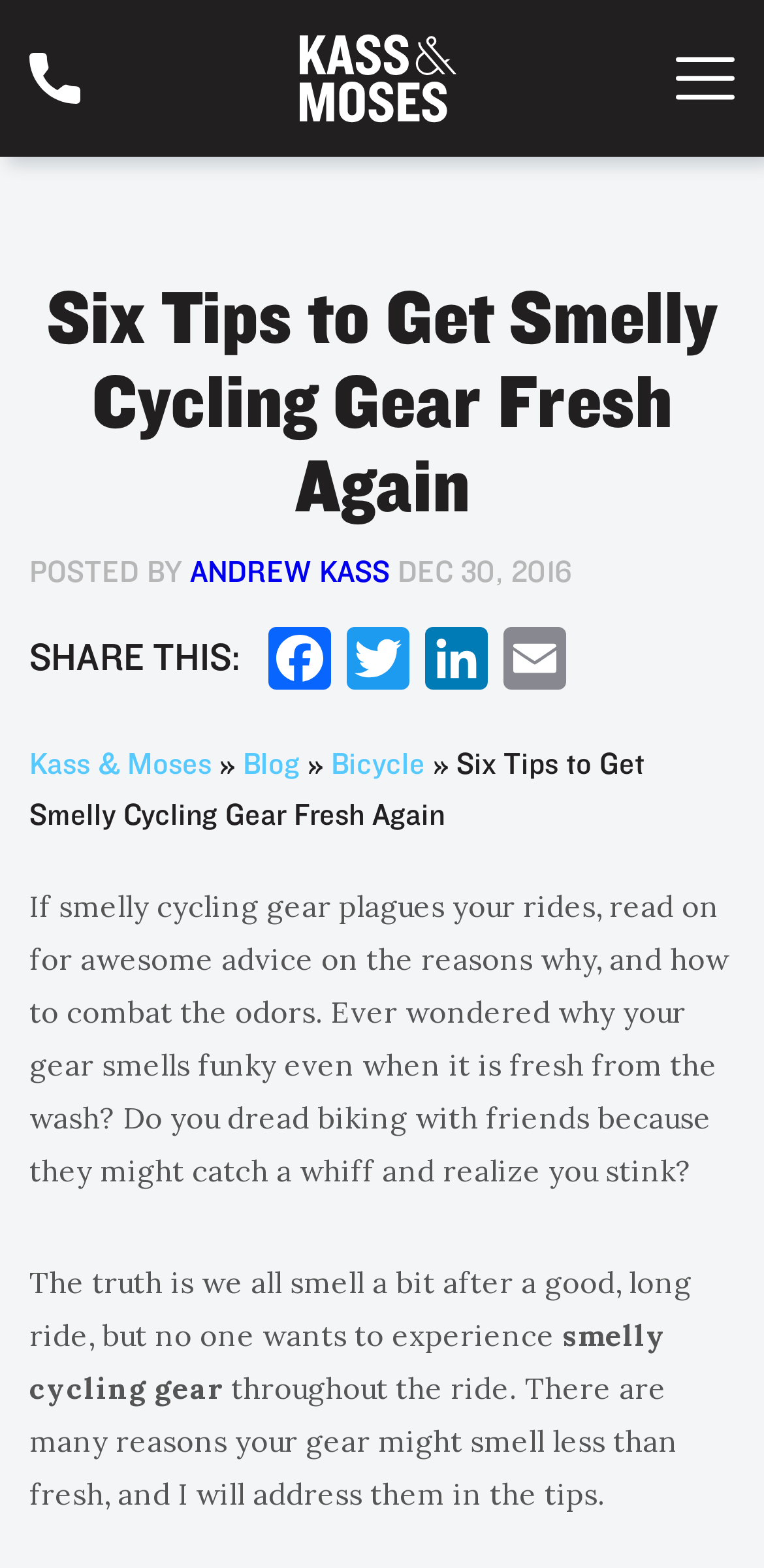How many social media platforms are mentioned for sharing?
Please answer the question with a detailed and comprehensive explanation.

The webpage mentions four social media platforms for sharing, which are Facebook, Twitter, LinkedIn, and Email, as indicated by the links 'SHARE THIS:' followed by the icons for each platform.